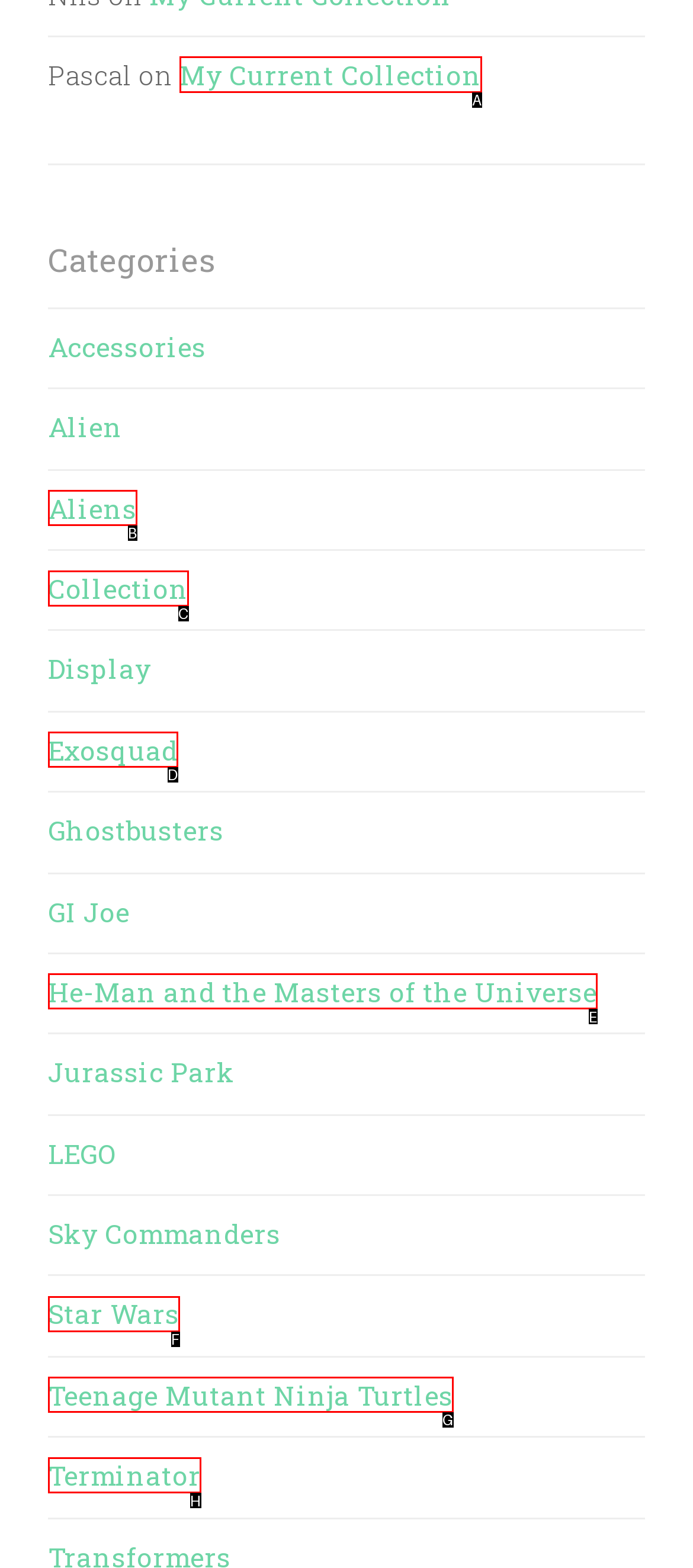Select the correct option from the given choices to perform this task: view My Current Collection. Provide the letter of that option.

A